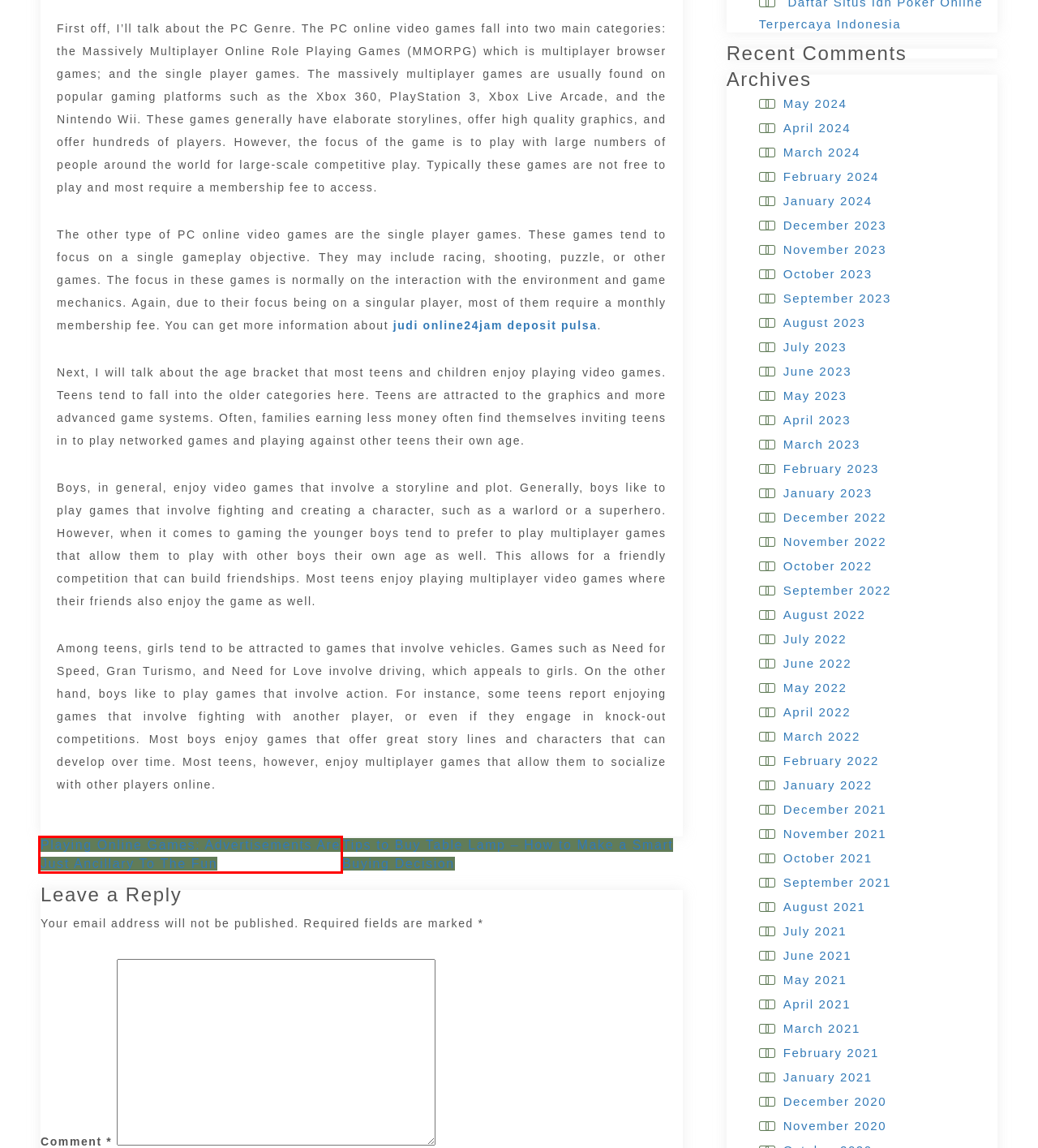You are presented with a screenshot of a webpage that includes a red bounding box around an element. Determine which webpage description best matches the page that results from clicking the element within the red bounding box. Here are the candidates:
A. Playing Online Games: Advertisements Are Just Ancillary To The Fun – Nwtrange Complexeis
B. December 2023 – Nwtrange Complexeis
C. October 2023 – Nwtrange Complexeis
D. May 2023 – Nwtrange Complexeis
E. December 2022 – Nwtrange Complexeis
F. May 2022 – Nwtrange Complexeis
G. August 2021 – Nwtrange Complexeis
H. July 2023 – Nwtrange Complexeis

A